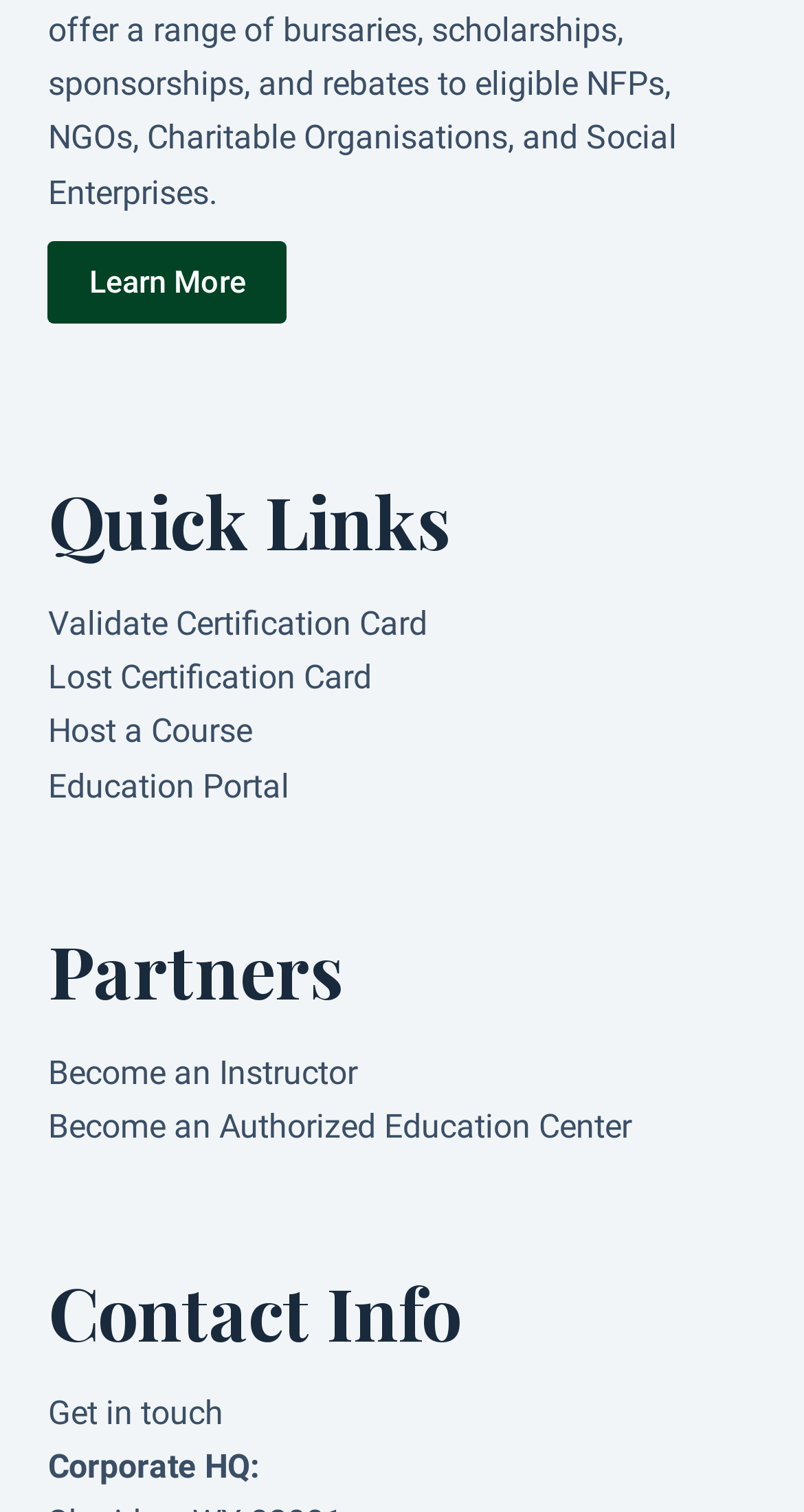Based on the element description: "Become an Authorized Education Center", identify the UI element and provide its bounding box coordinates. Use four float numbers between 0 and 1, [left, top, right, bottom].

[0.06, 0.732, 0.786, 0.758]